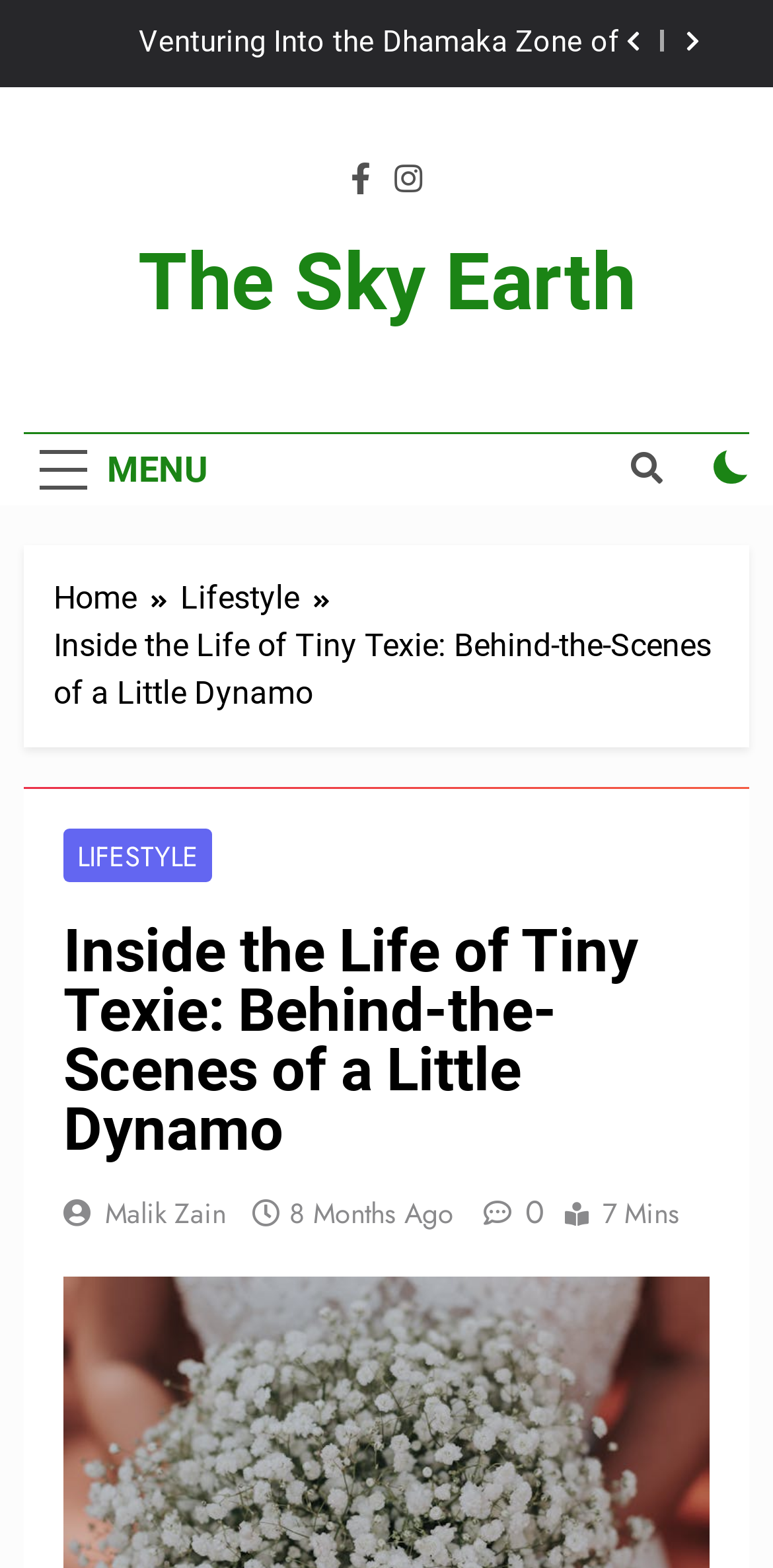What is the text of the webpage's headline?

Inside the Life of Tiny Texie: Behind-the-Scenes of a Little Dynamo